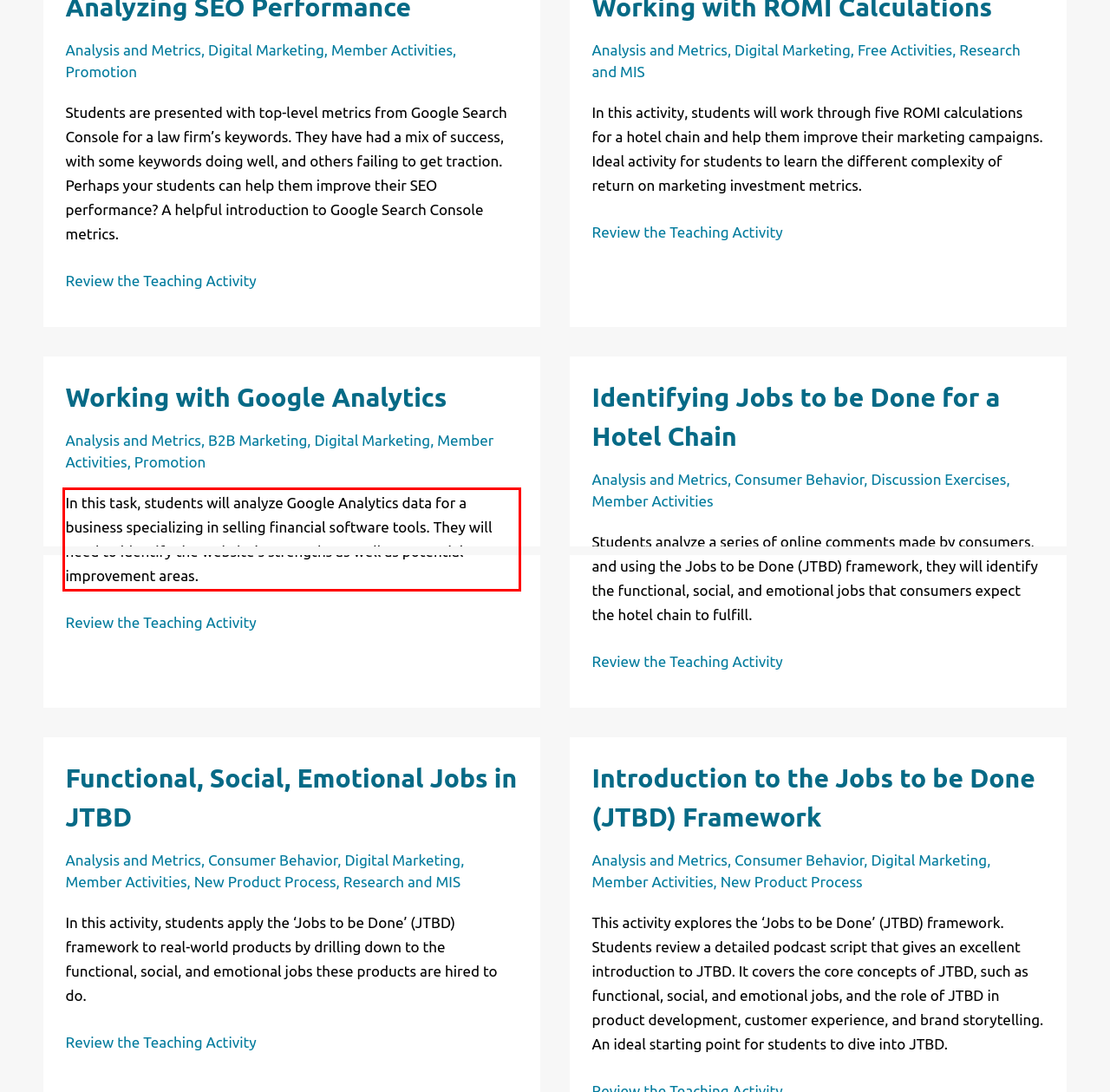Analyze the screenshot of a webpage where a red rectangle is bounding a UI element. Extract and generate the text content within this red bounding box.

In this task, students will analyze Google Analytics data for a business specializing in selling financial software tools. They will need to identify the website’s strengths as well as potential improvement areas.